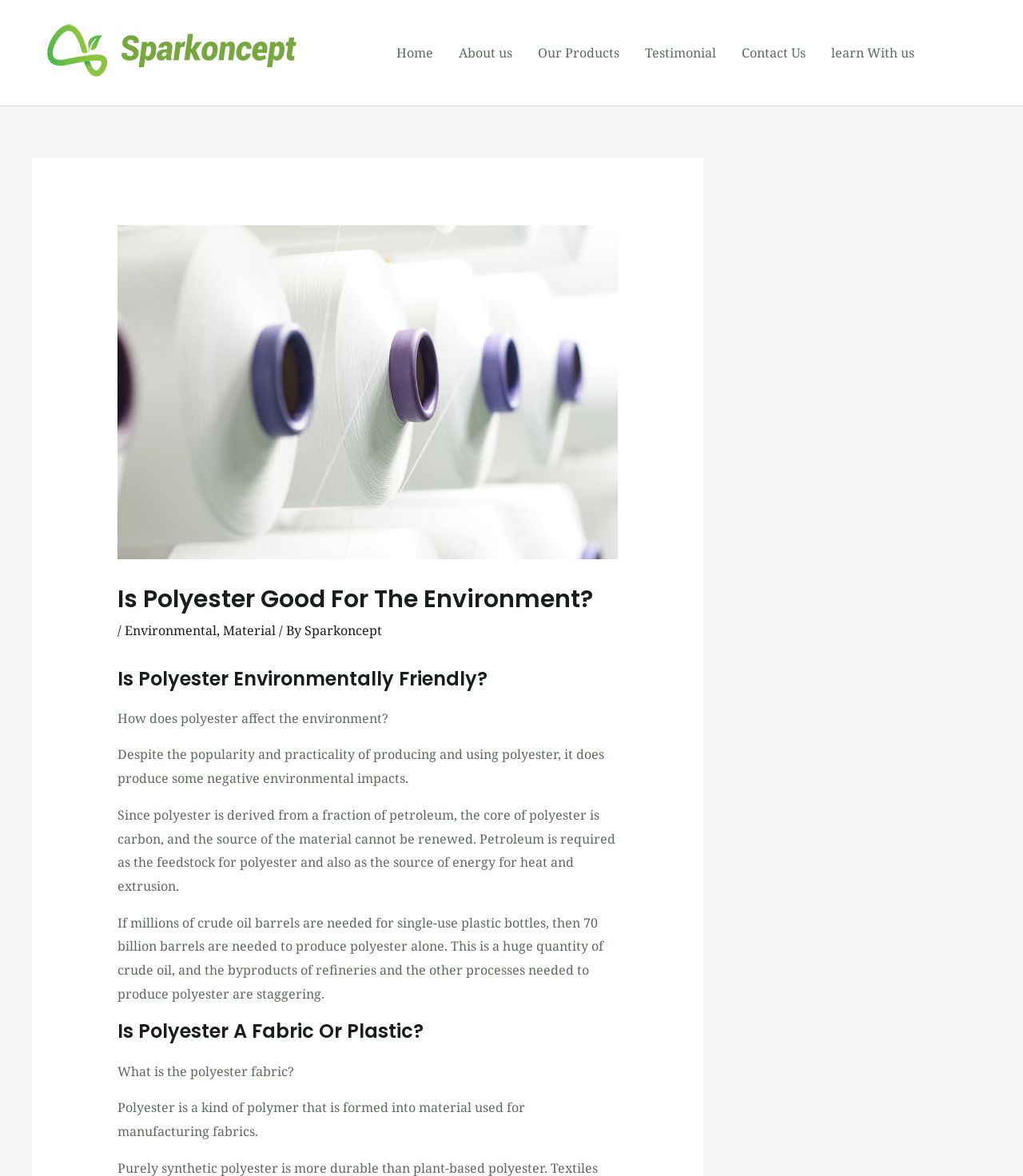Please specify the bounding box coordinates of the element that should be clicked to execute the given instruction: 'Click on the 'About us' link'. Ensure the coordinates are four float numbers between 0 and 1, expressed as [left, top, right, bottom].

[0.436, 0.0, 0.513, 0.09]